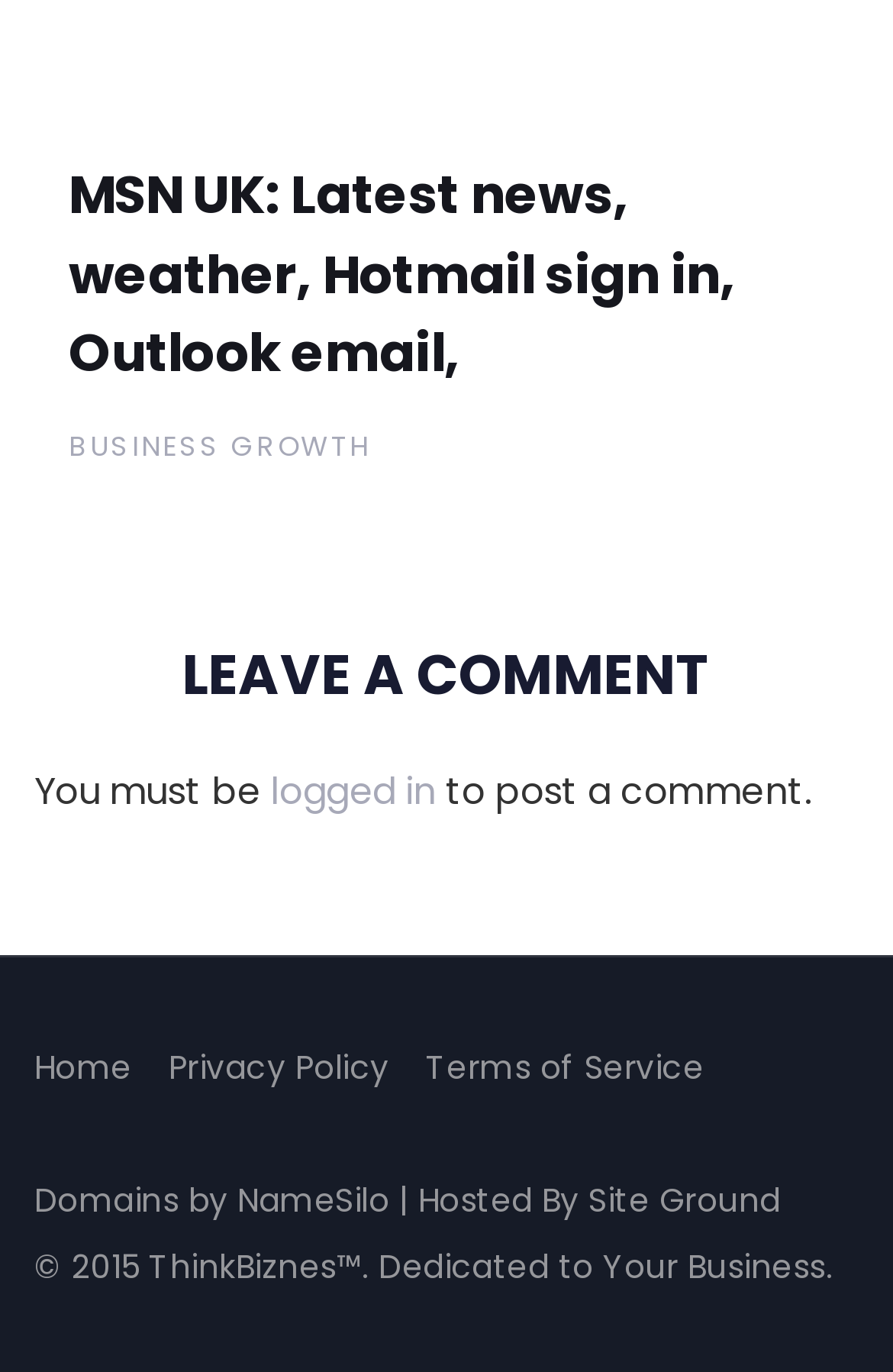Respond with a single word or phrase:
What is the business focus of the website?

Business Growth